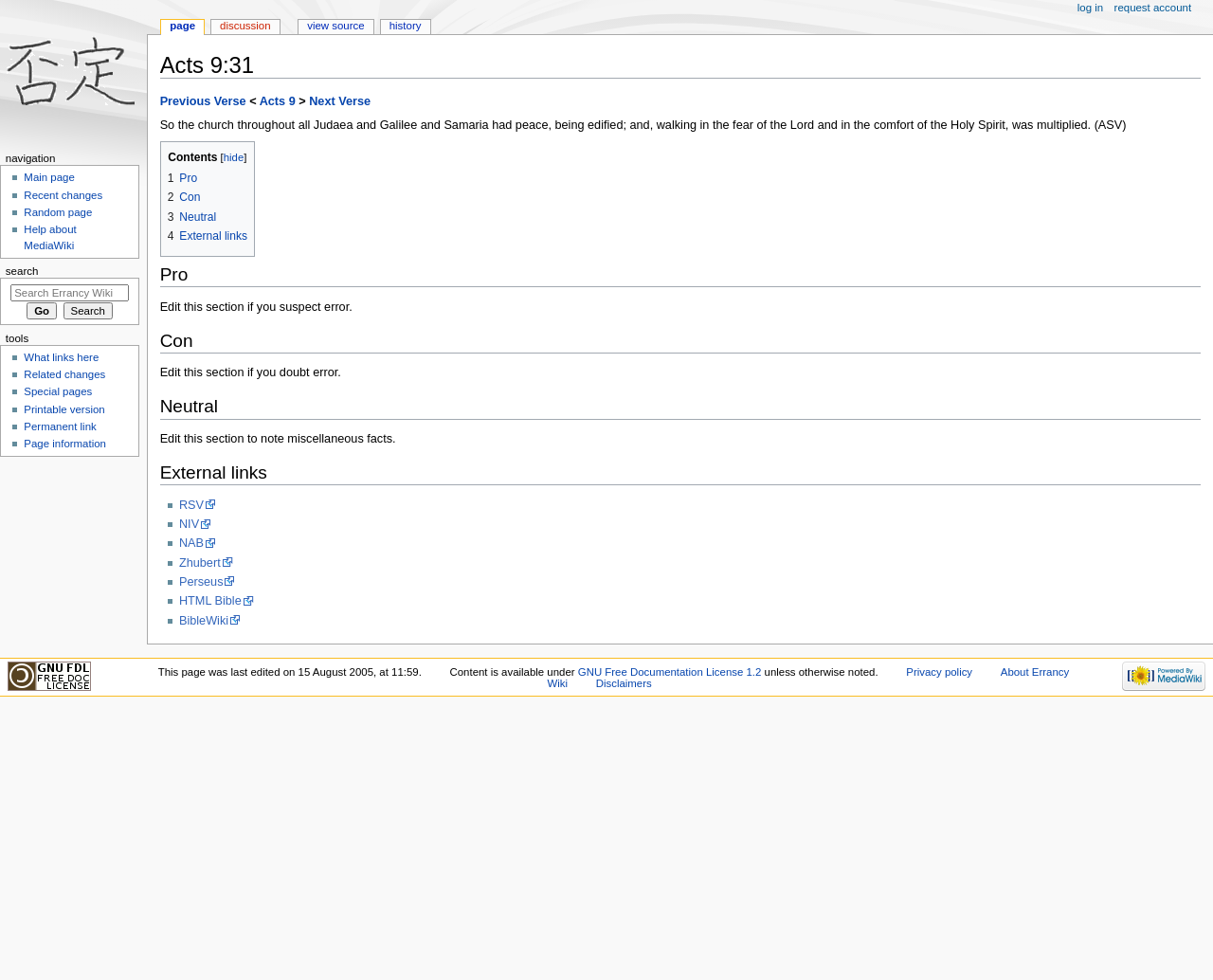Based on the element description alt="Powered by MediaWiki", identify the bounding box coordinates for the UI element. The coordinates should be in the format (top-left x, top-left y, bottom-right x, bottom-right y) and within the 0 to 1 range.

[0.925, 0.683, 0.994, 0.694]